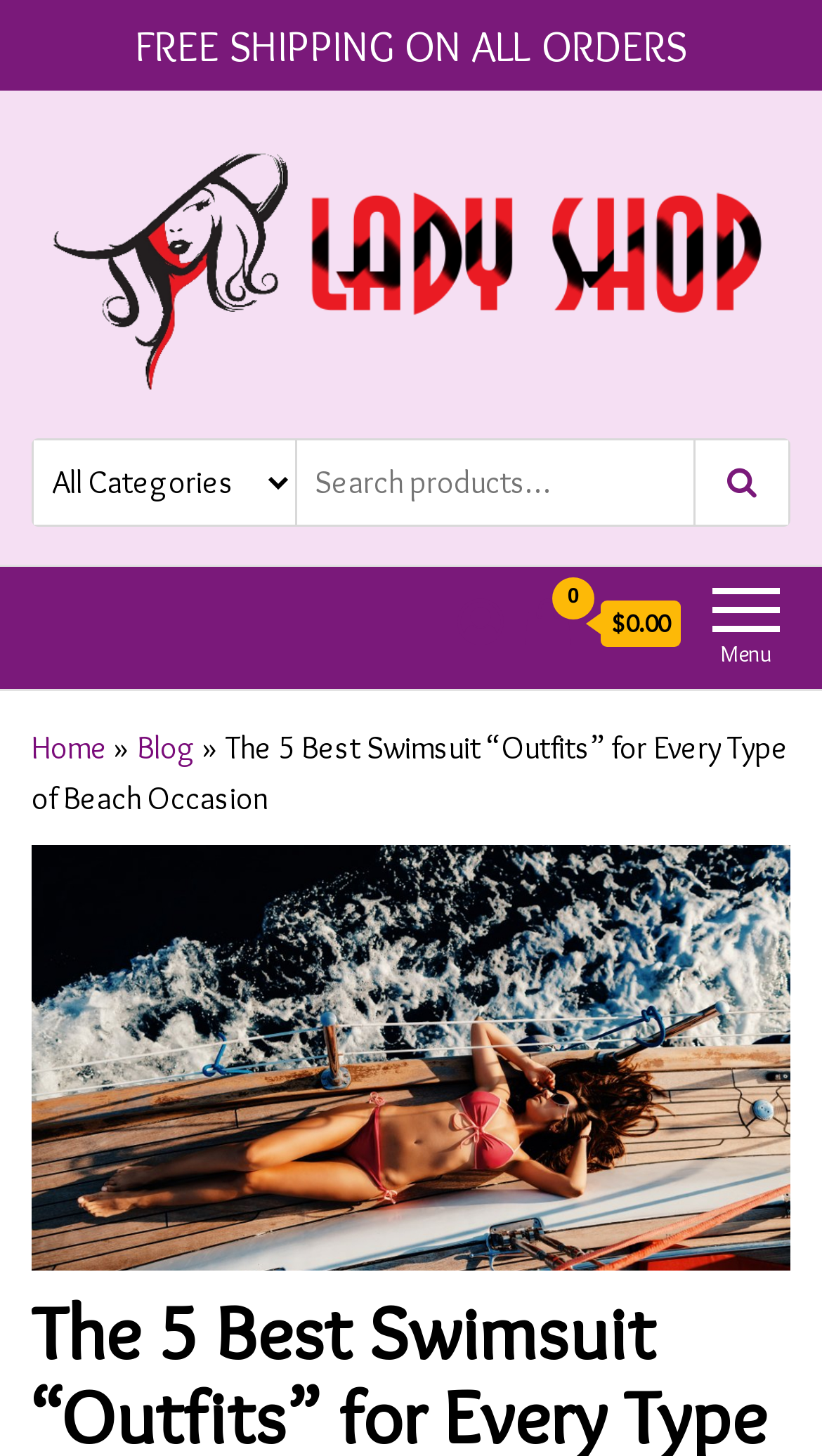Please provide the bounding box coordinates for the element that needs to be clicked to perform the following instruction: "Read the current article". The coordinates should be given as four float numbers between 0 and 1, i.e., [left, top, right, bottom].

[0.038, 0.501, 0.959, 0.561]